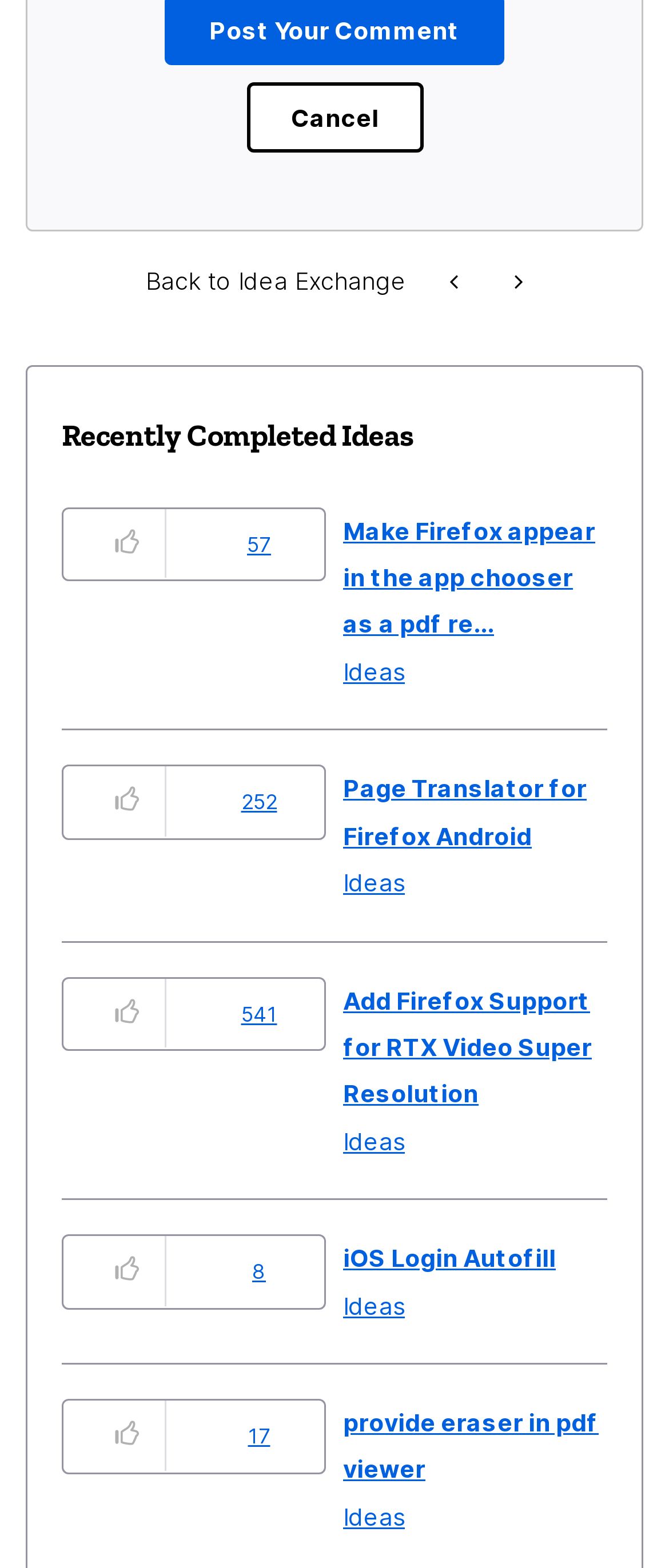Please indicate the bounding box coordinates of the element's region to be clicked to achieve the instruction: "Go back to Idea Exchange". Provide the coordinates as four float numbers between 0 and 1, i.e., [left, top, right, bottom].

[0.185, 0.158, 0.641, 0.2]